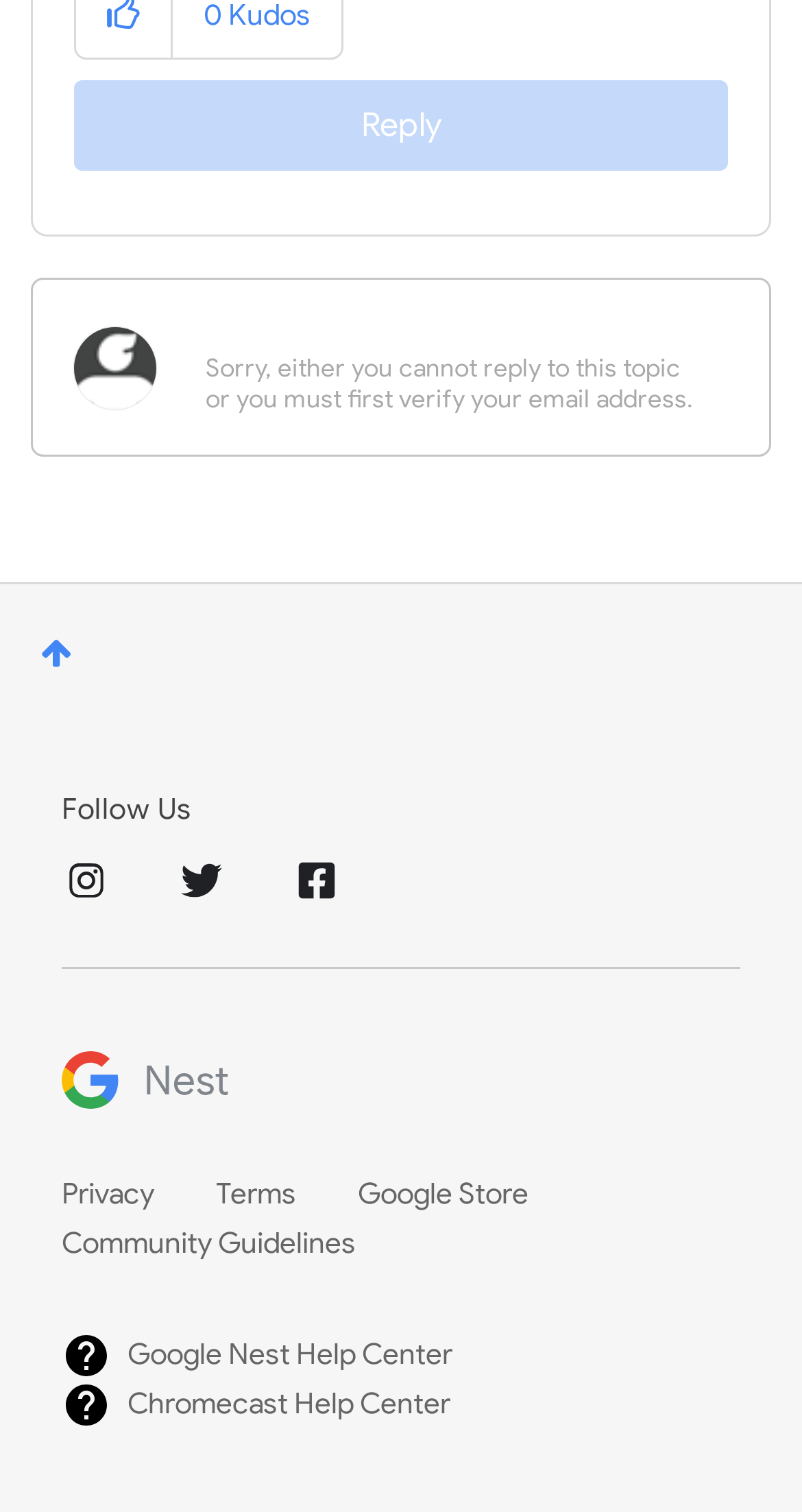Look at the image and write a detailed answer to the question: 
What is the function of the button with the '' icon?

The button with the '' icon has the text 'Top', which suggests that it is used to scroll to the top of the page.